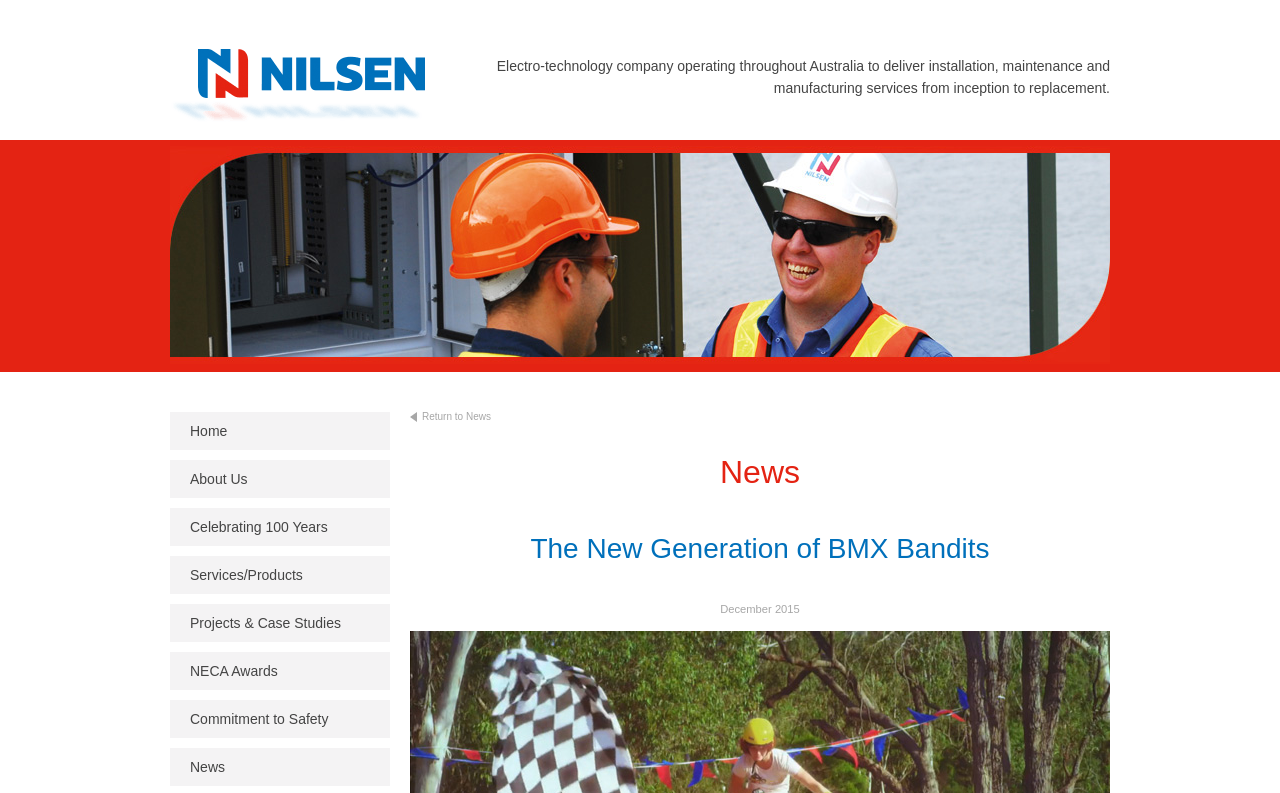What is the main topic of the news article?
Based on the image, please offer an in-depth response to the question.

I found a heading element with the text 'The New Generation of BMX Bandits' which suggests that the main topic of the news article is about BMX Bandits.